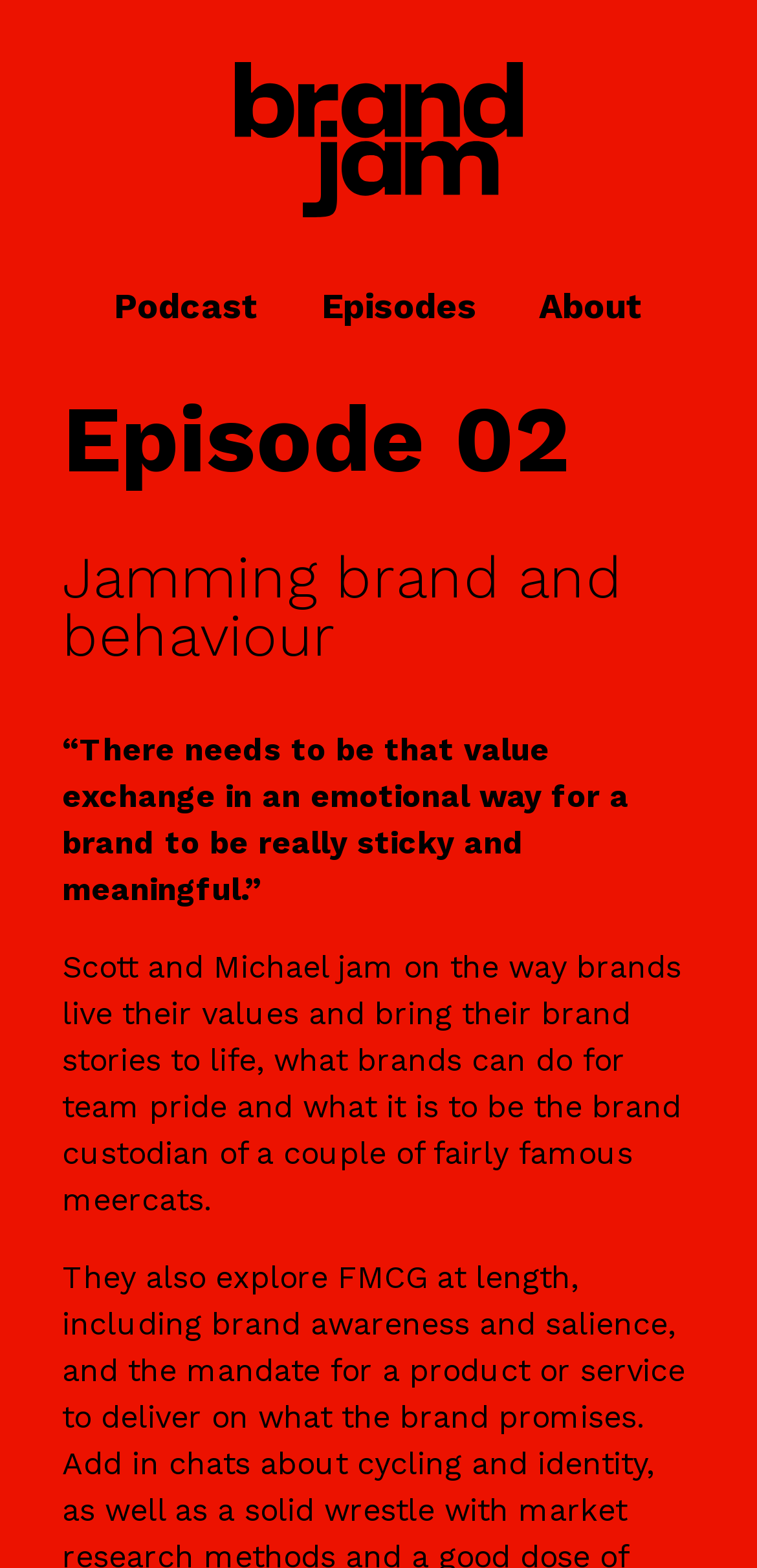With reference to the image, please provide a detailed answer to the following question: What is the quote about in the webpage?

The quote '“There needs to be that value exchange in an emotional way for a brand to be really sticky and meaningful.”' suggests that the topic of discussion is about the value exchange between a brand and its customers. The quote is highlighting the importance of emotional connection in this value exchange.